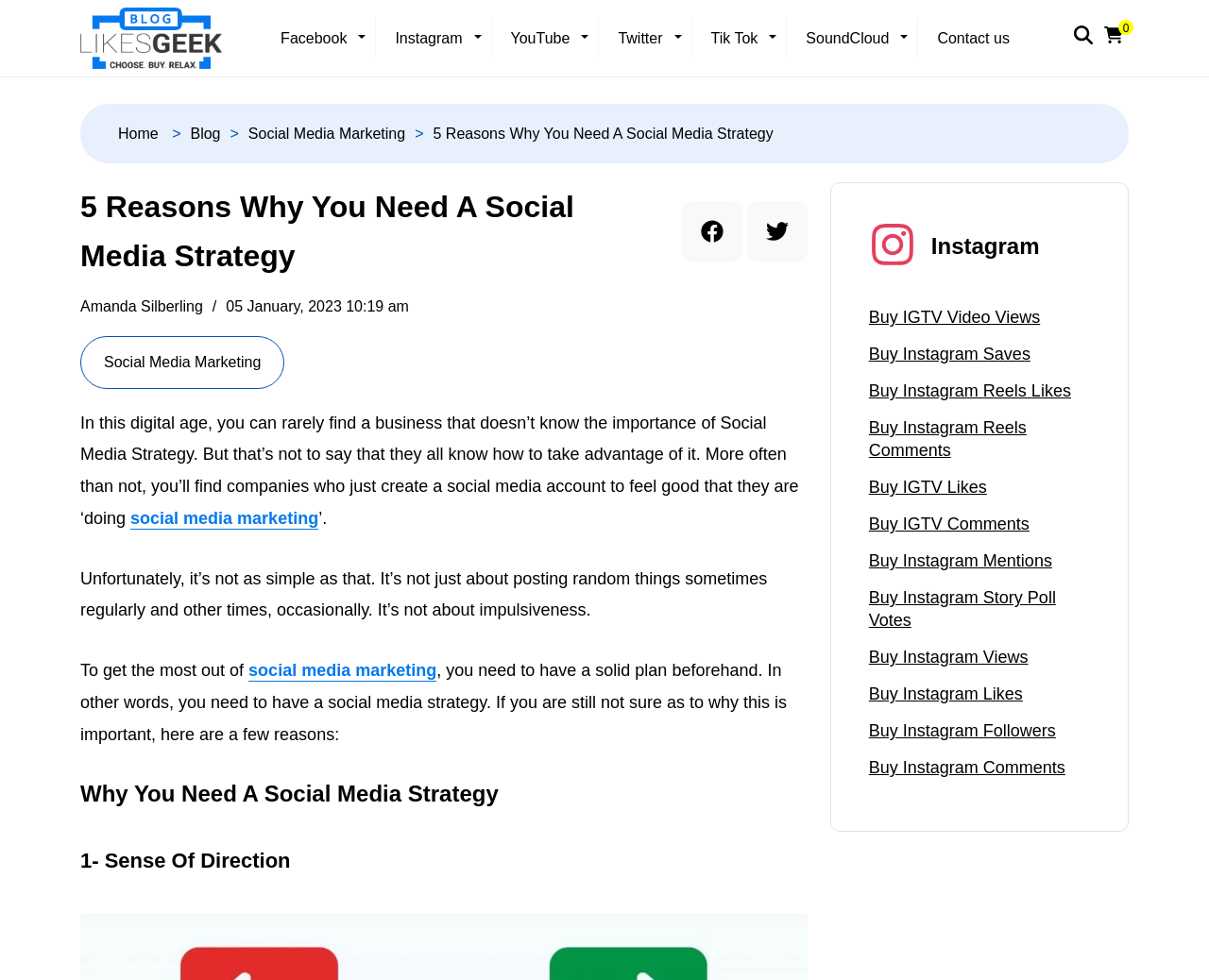Determine the bounding box coordinates of the clickable element to complete this instruction: "Buy Instagram Likes". Provide the coordinates in the format of four float numbers between 0 and 1, [left, top, right, bottom].

[0.719, 0.697, 0.902, 0.72]